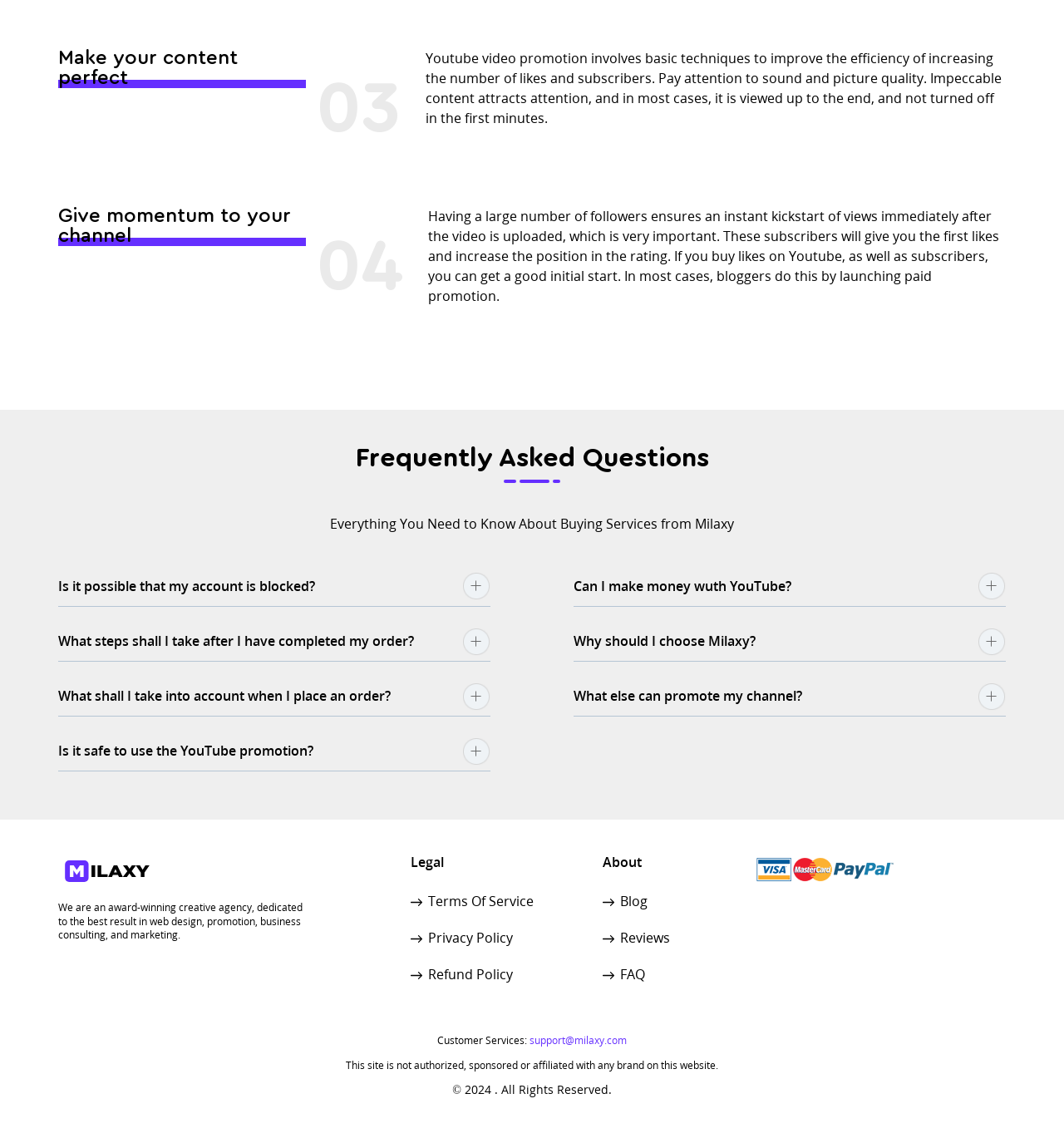Find the bounding box of the element with the following description: "Terms Of Service". The coordinates must be four float numbers between 0 and 1, formatted as [left, top, right, bottom].

[0.386, 0.78, 0.501, 0.797]